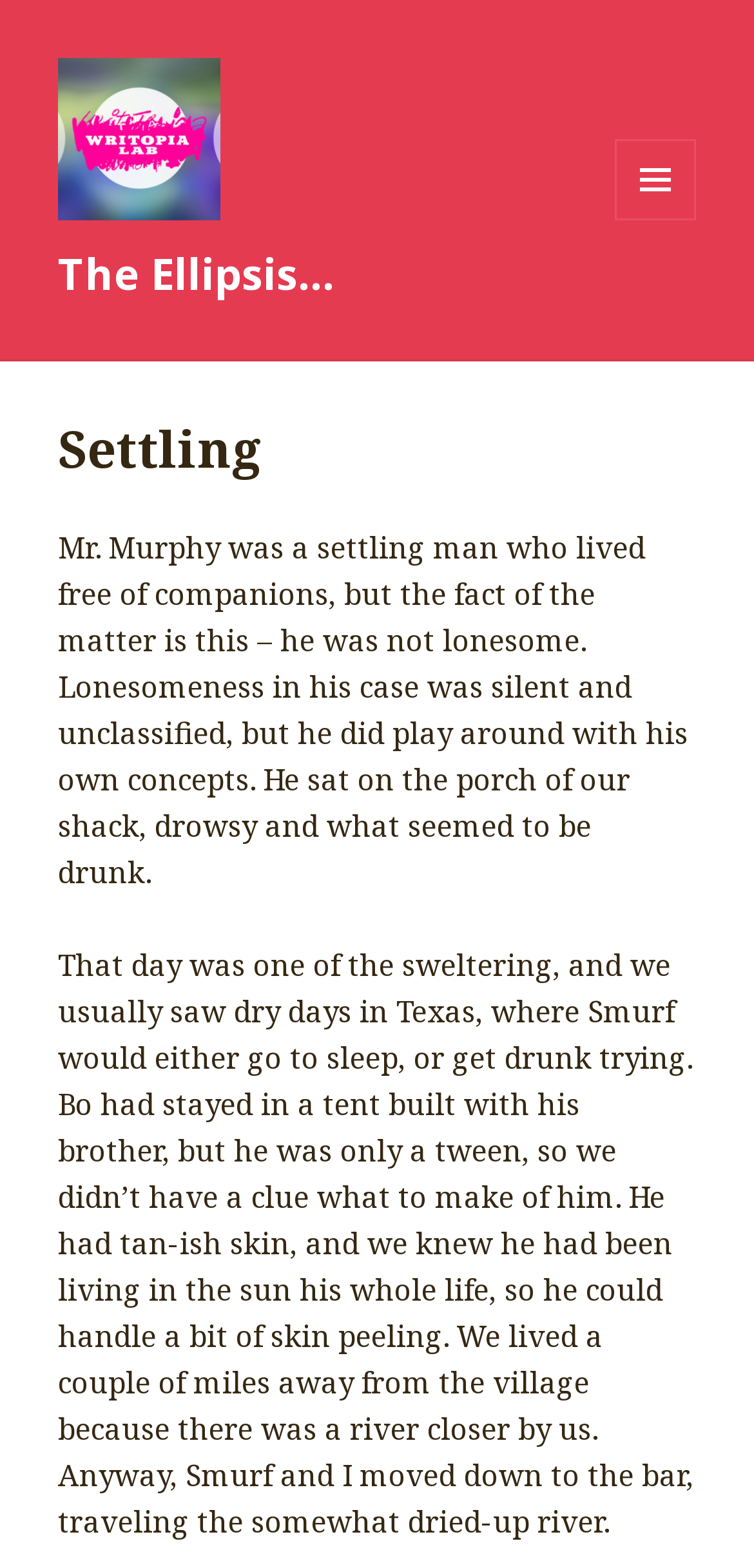Please find the bounding box coordinates in the format (top-left x, top-left y, bottom-right x, bottom-right y) for the given element description. Ensure the coordinates are floating point numbers between 0 and 1. Description: The Ellipsis…

[0.077, 0.155, 0.444, 0.192]